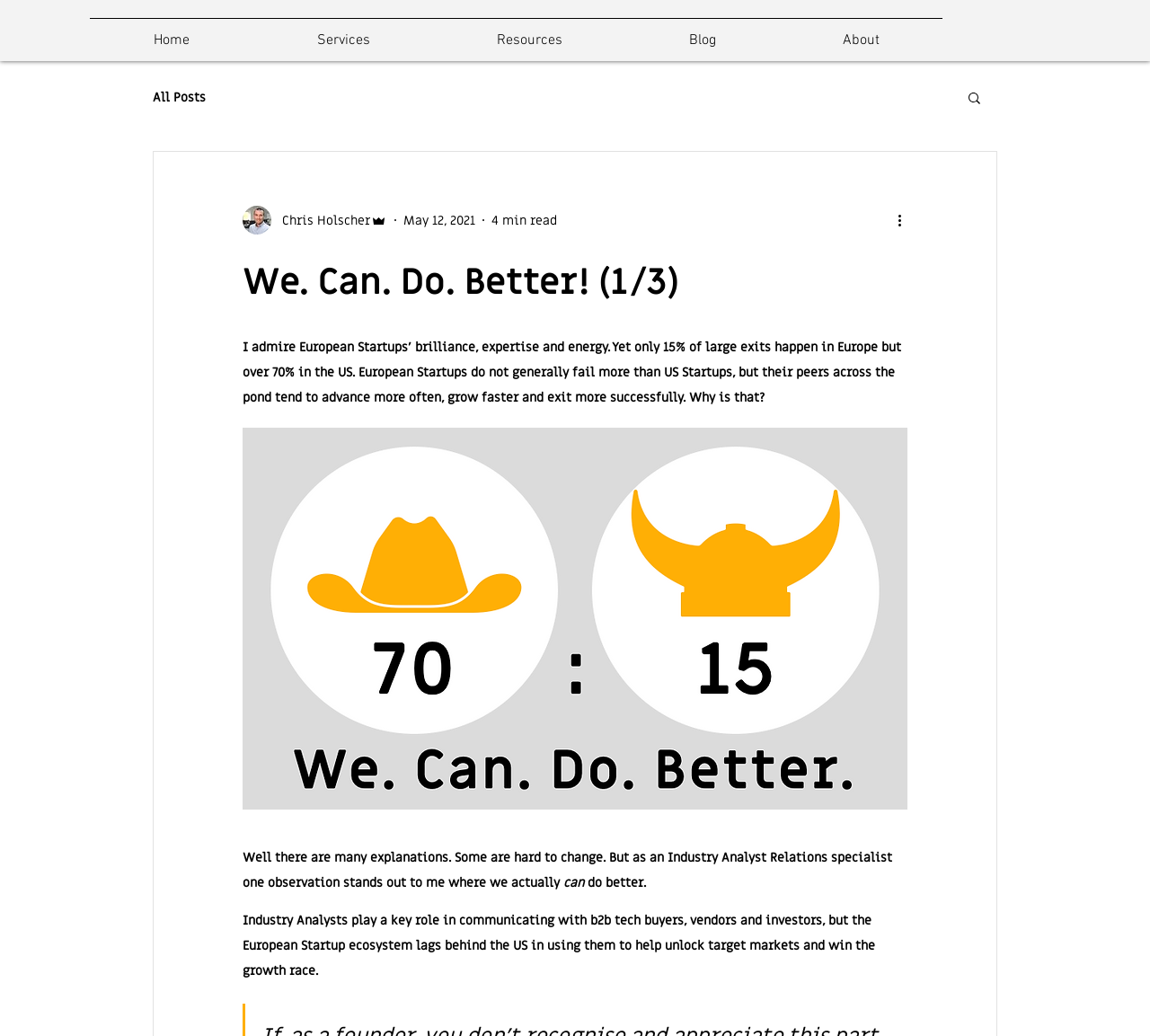Identify the bounding box coordinates of the section that should be clicked to achieve the task described: "read all posts".

[0.133, 0.085, 0.179, 0.102]